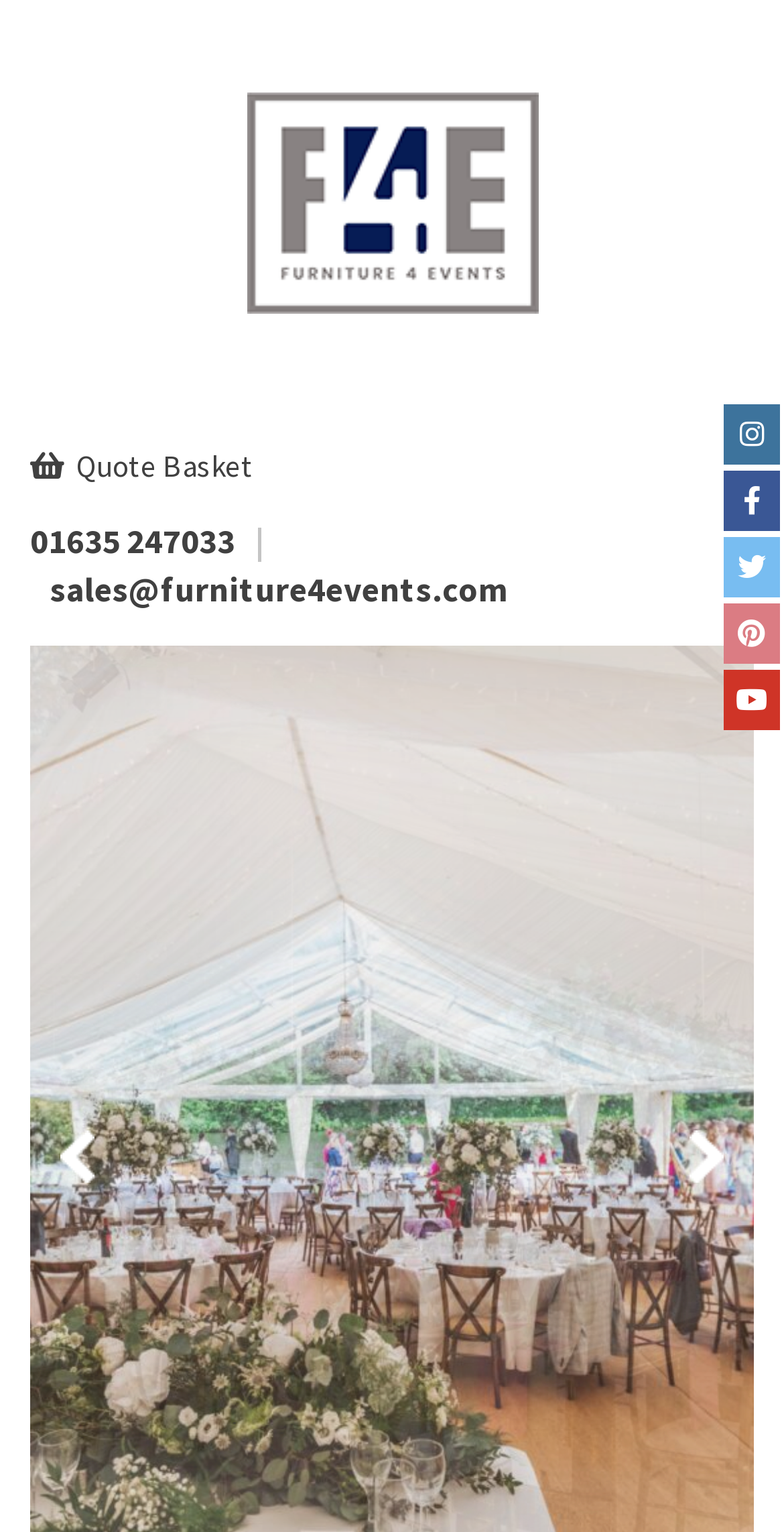Determine the bounding box coordinates for the element that should be clicked to follow this instruction: "Go to previous page". The coordinates should be given as four float numbers between 0 and 1, in the format [left, top, right, bottom].

[0.077, 0.737, 0.121, 0.771]